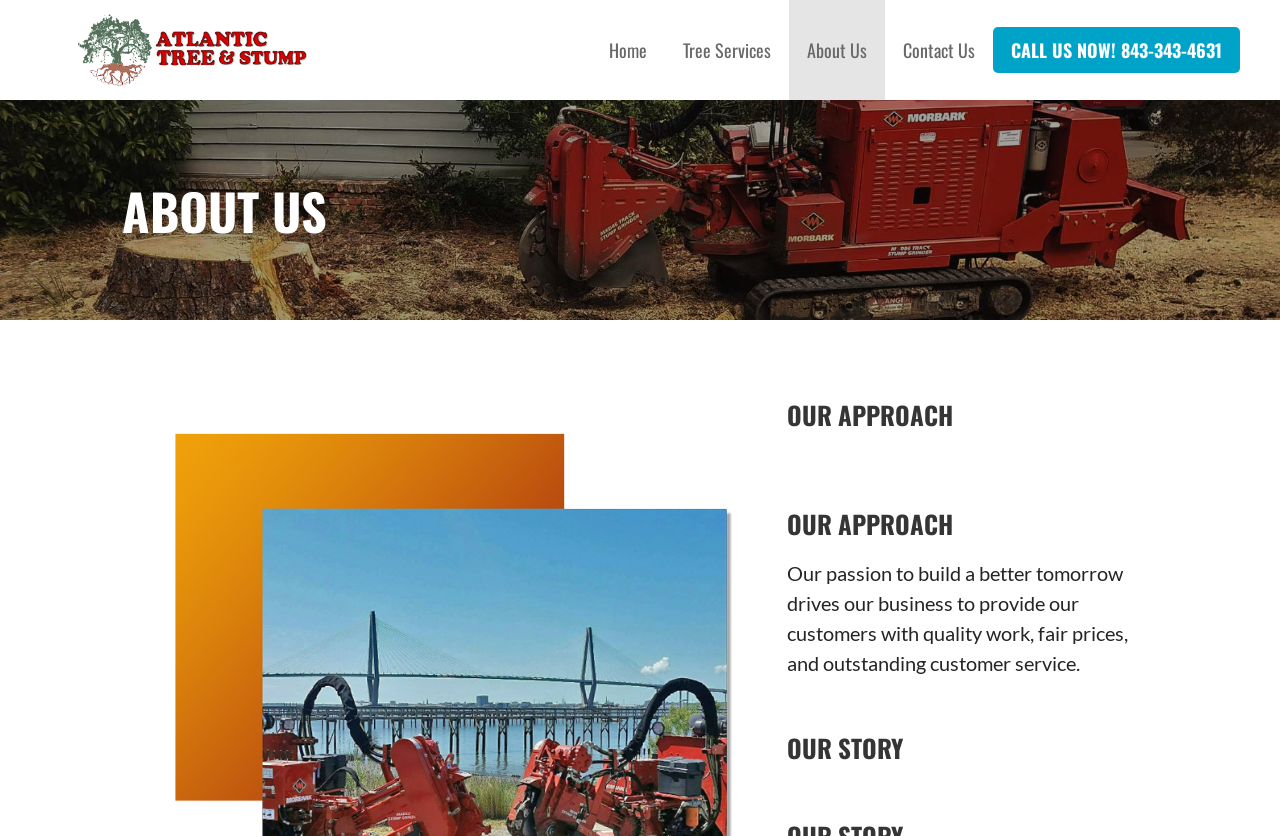From the webpage screenshot, identify the region described by CALL US NOW! 843-343-4631. Provide the bounding box coordinates as (top-left x, top-left y, bottom-right x, bottom-right y), with each value being a floating point number between 0 and 1.

[0.776, 0.032, 0.969, 0.087]